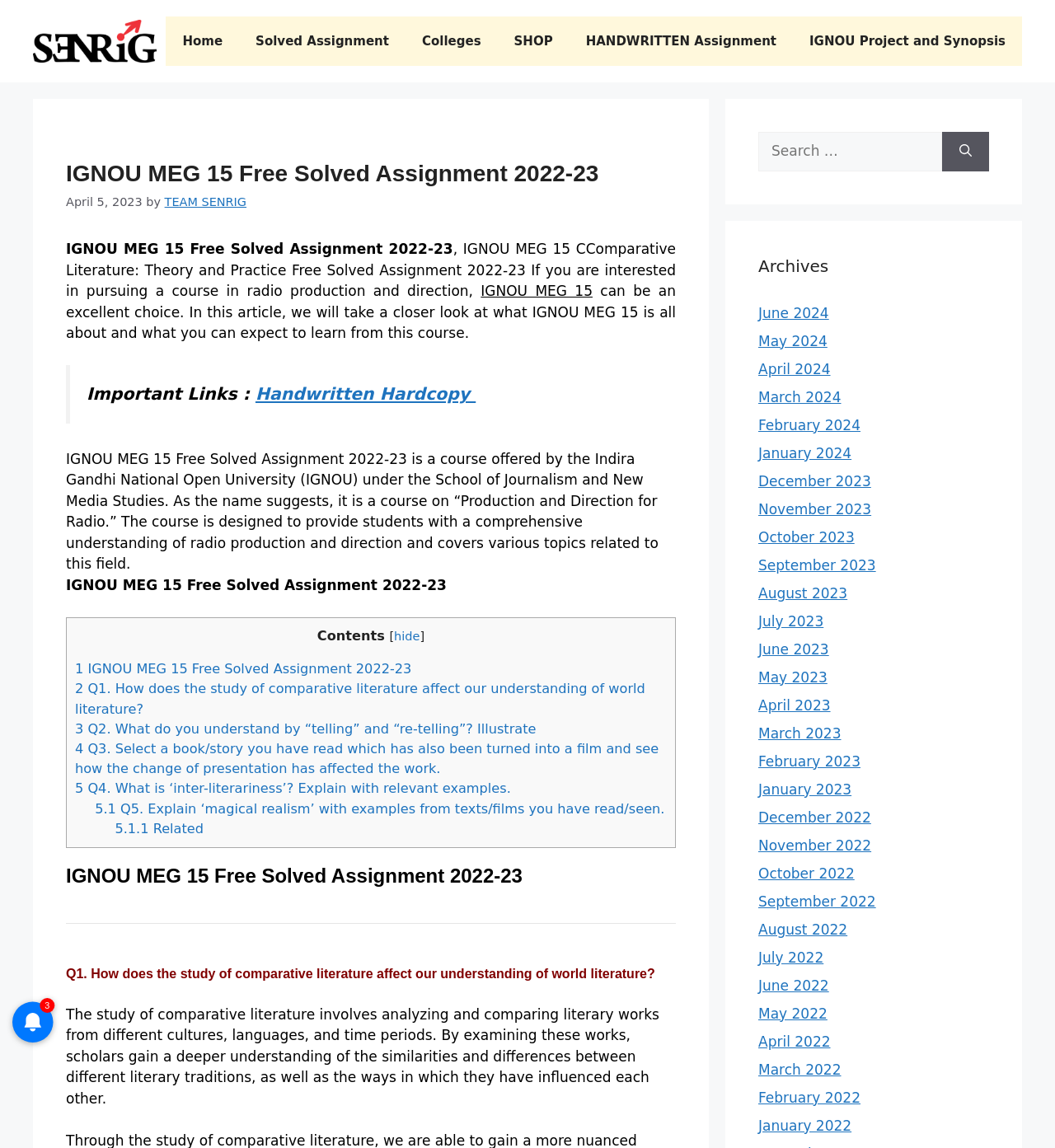Can you find the bounding box coordinates for the element to click on to achieve the instruction: "Read more about IGNOU MEG 15 Free Solved Assignment 2022-23"?

[0.062, 0.21, 0.429, 0.224]